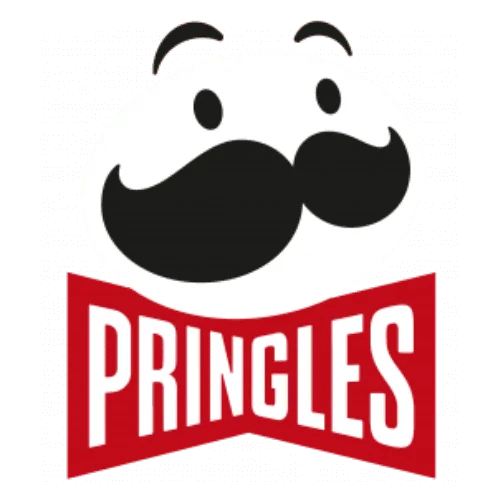What is the color of the banner below the face?
Based on the screenshot, provide your answer in one word or phrase.

Bright red